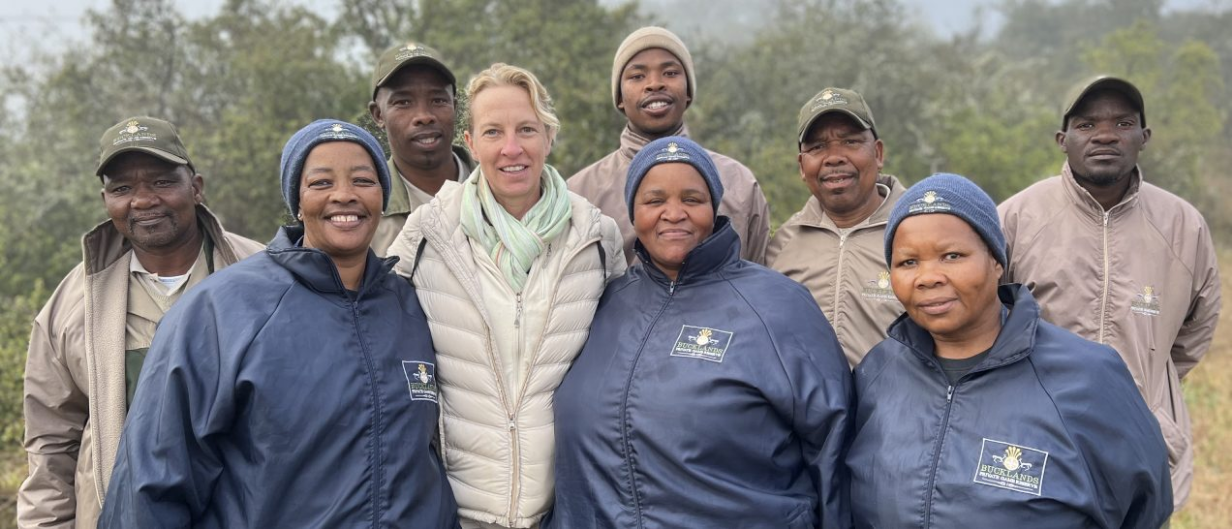Explain in detail what you see in the image.

In this engaging photograph, a group of individuals stands together amidst a lush, natural backdrop, showcasing their dedication to conservation efforts. At the center is a smiling woman with blonde hair, dressed in a light jacket and scarf, flanked by nine members of the Bucklands team who are proudly wearing matching jackets. Their expressions reflect a combination of camaraderie and commitment to protecting biodiversity. The landscape hints at a misty, verdant environment, reinforcing the theme of conservation. This moment captures the essence of teamwork and the shared goal of preserving the planet for future generations.